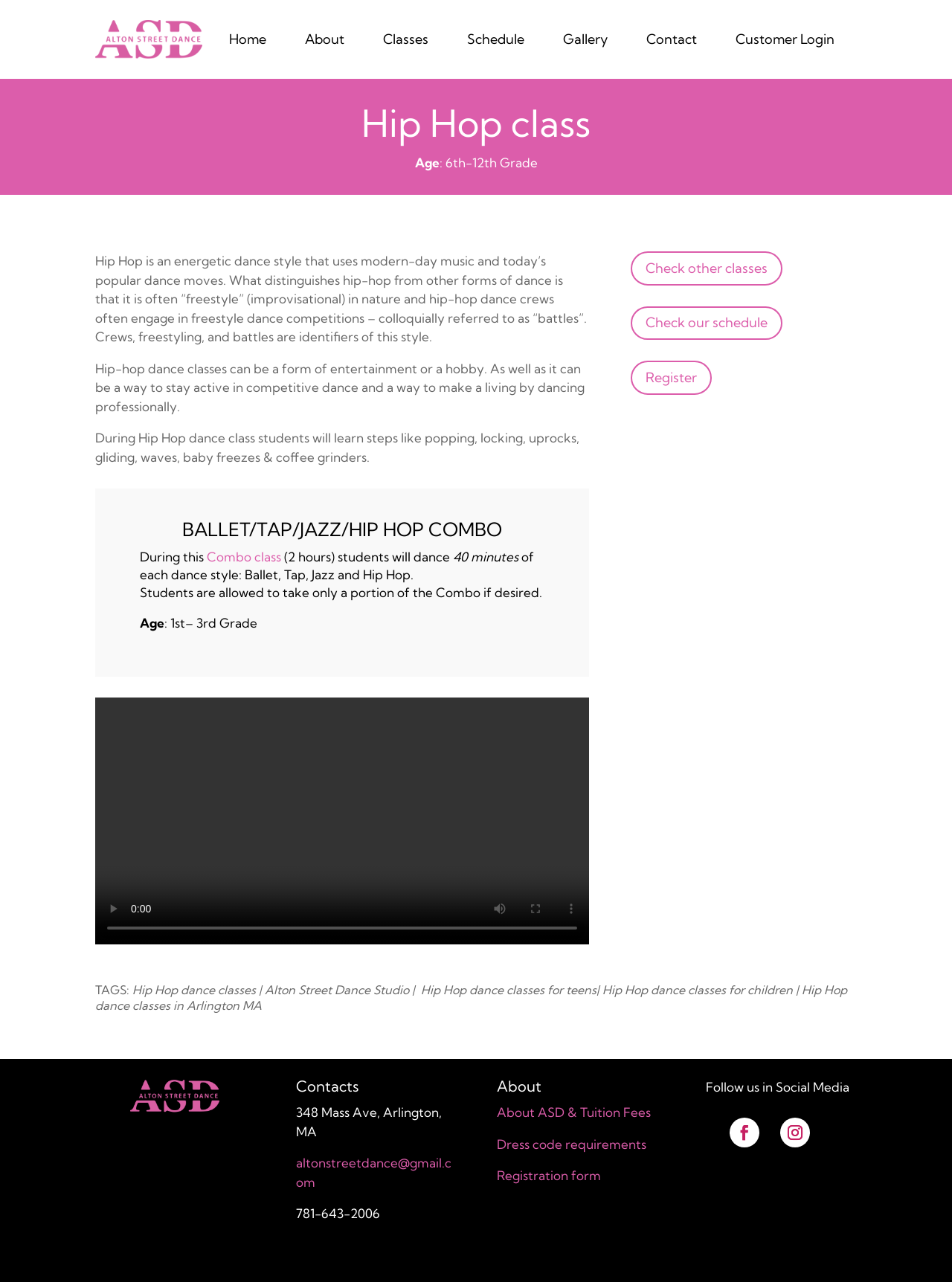Find the bounding box coordinates of the clickable area required to complete the following action: "Click the Home link".

[0.241, 0.009, 0.303, 0.053]